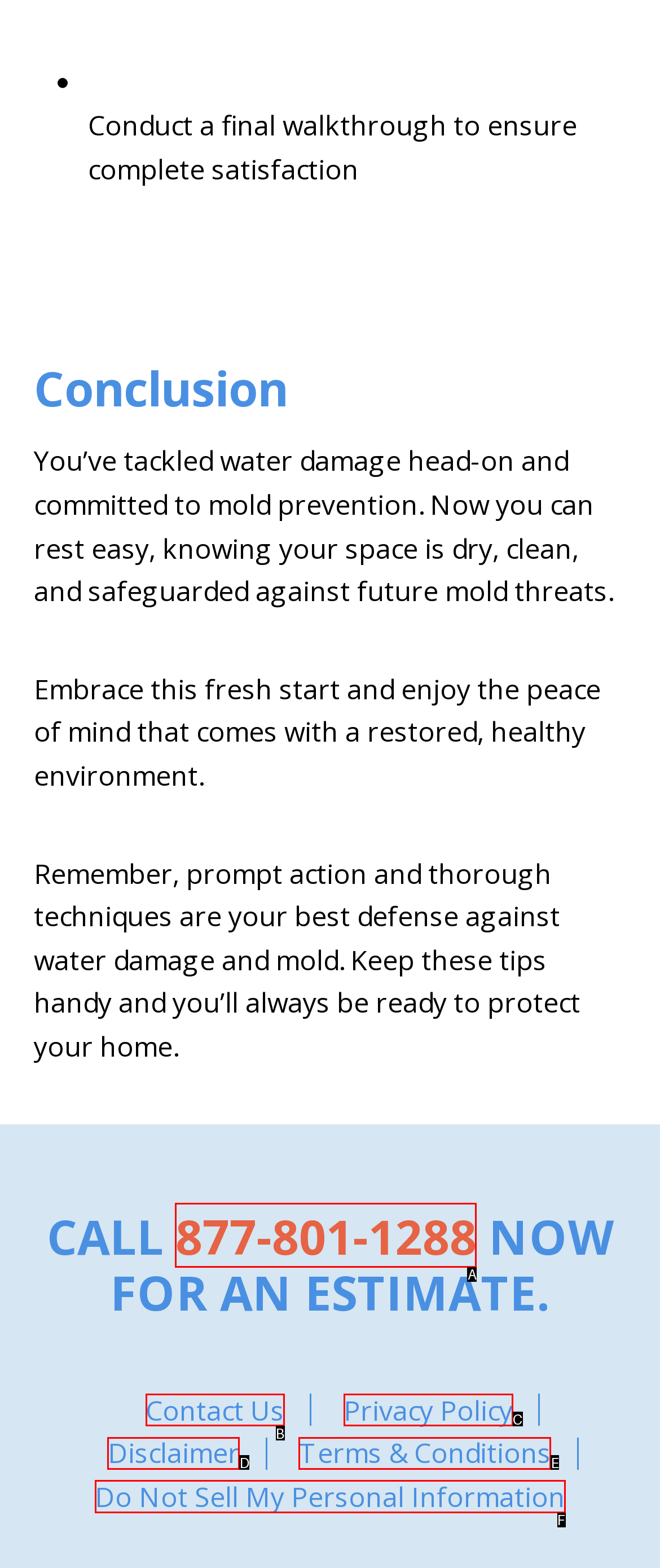Given the description: Contact Us, identify the HTML element that fits best. Respond with the letter of the correct option from the choices.

B